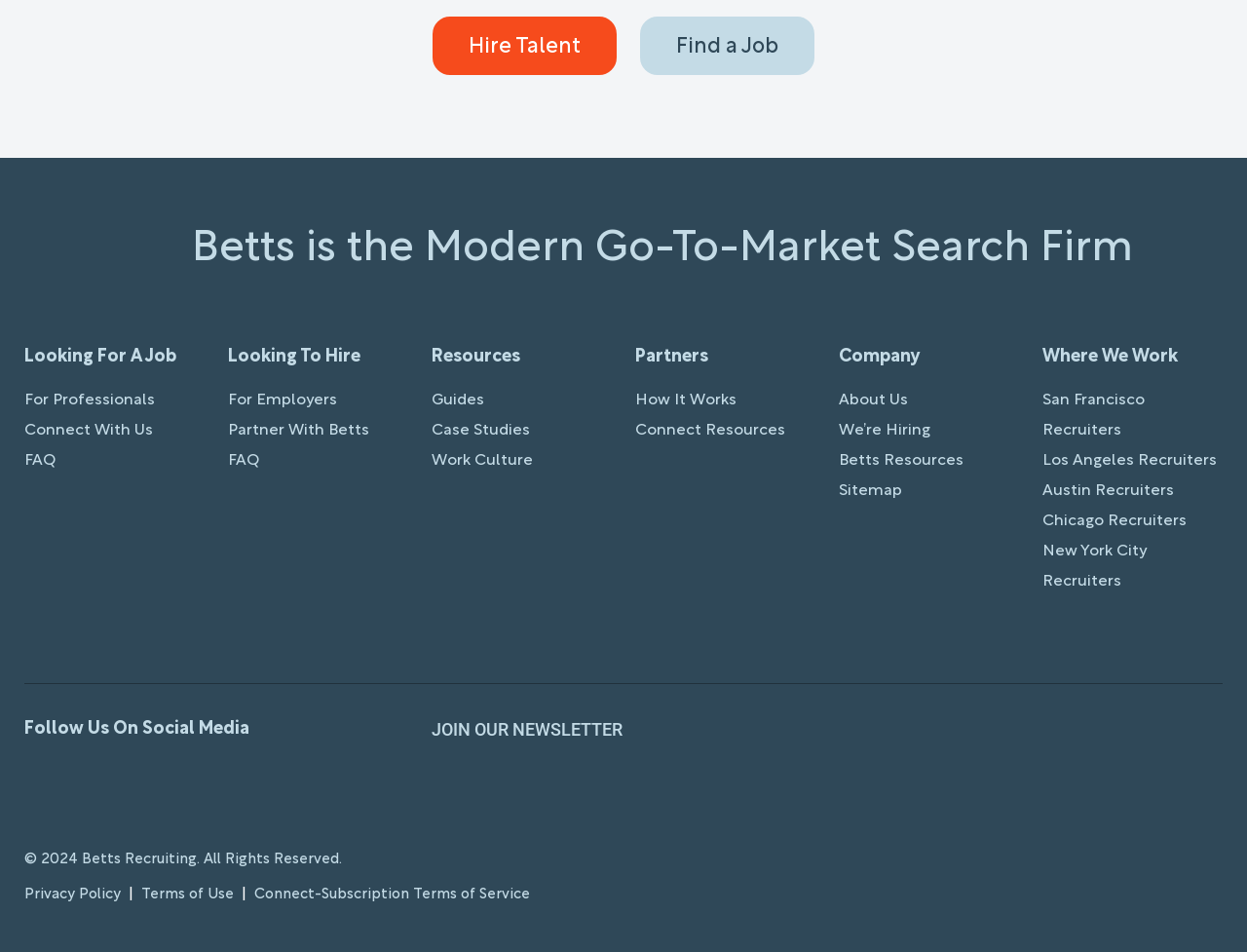What is the name of the company?
Please provide a single word or phrase based on the screenshot.

Betts